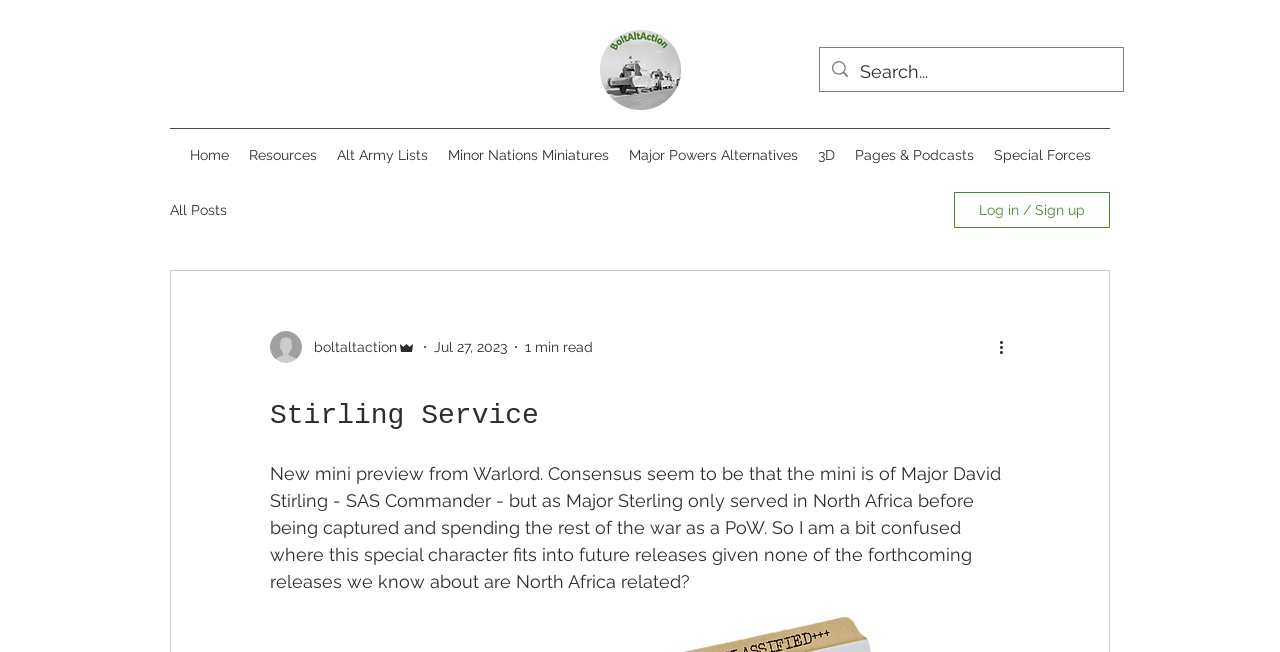Please determine the bounding box coordinates of the element to click on in order to accomplish the following task: "View more actions". Ensure the coordinates are four float numbers ranging from 0 to 1, i.e., [left, top, right, bottom].

[0.778, 0.514, 0.797, 0.551]